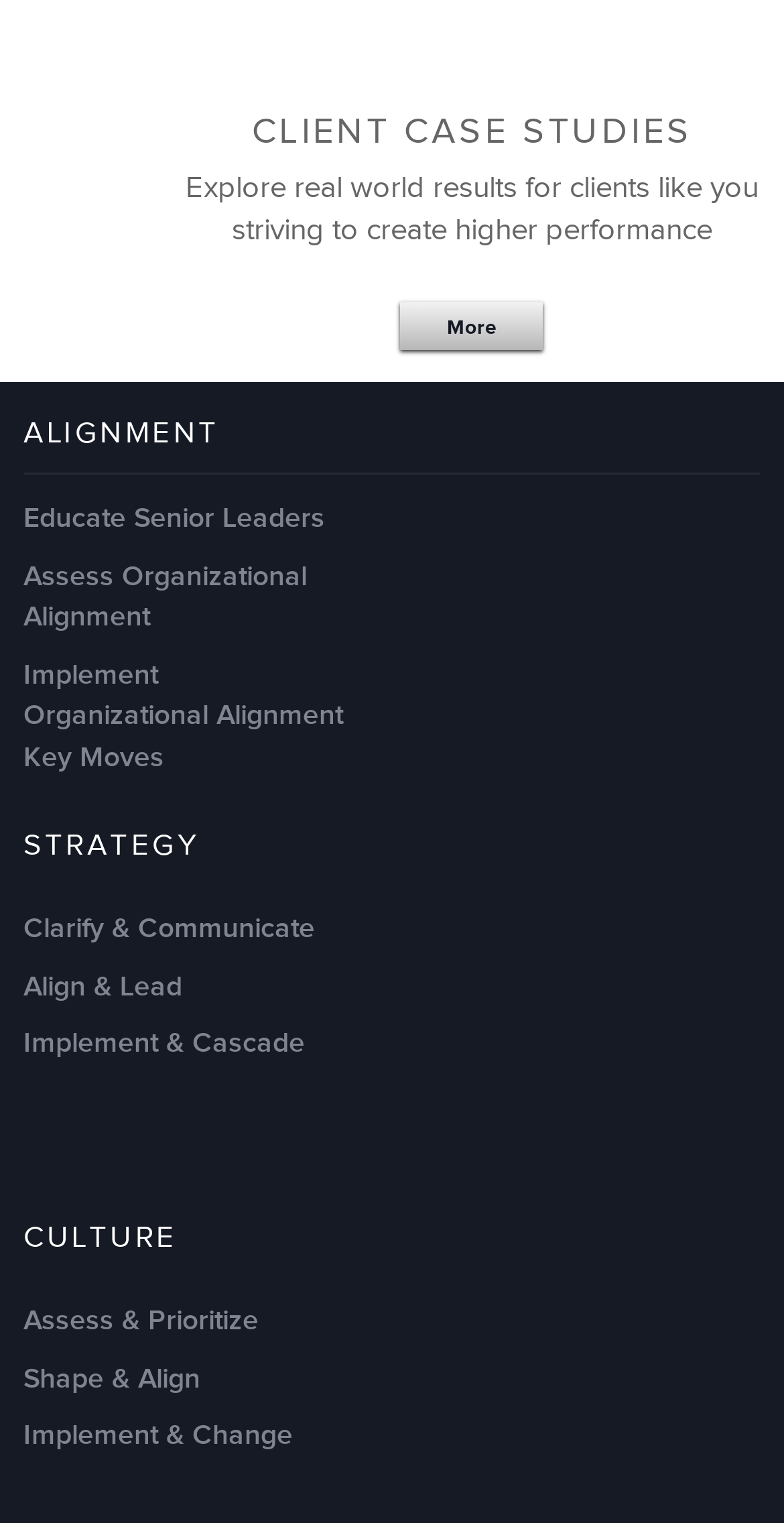Please answer the following question using a single word or phrase: 
What is the topic of the section with links 'Educate Senior Leaders', 'Assess Organizational Alignment', and 'Implement Organizational Alignment Key Moves'?

ALIGNMENT